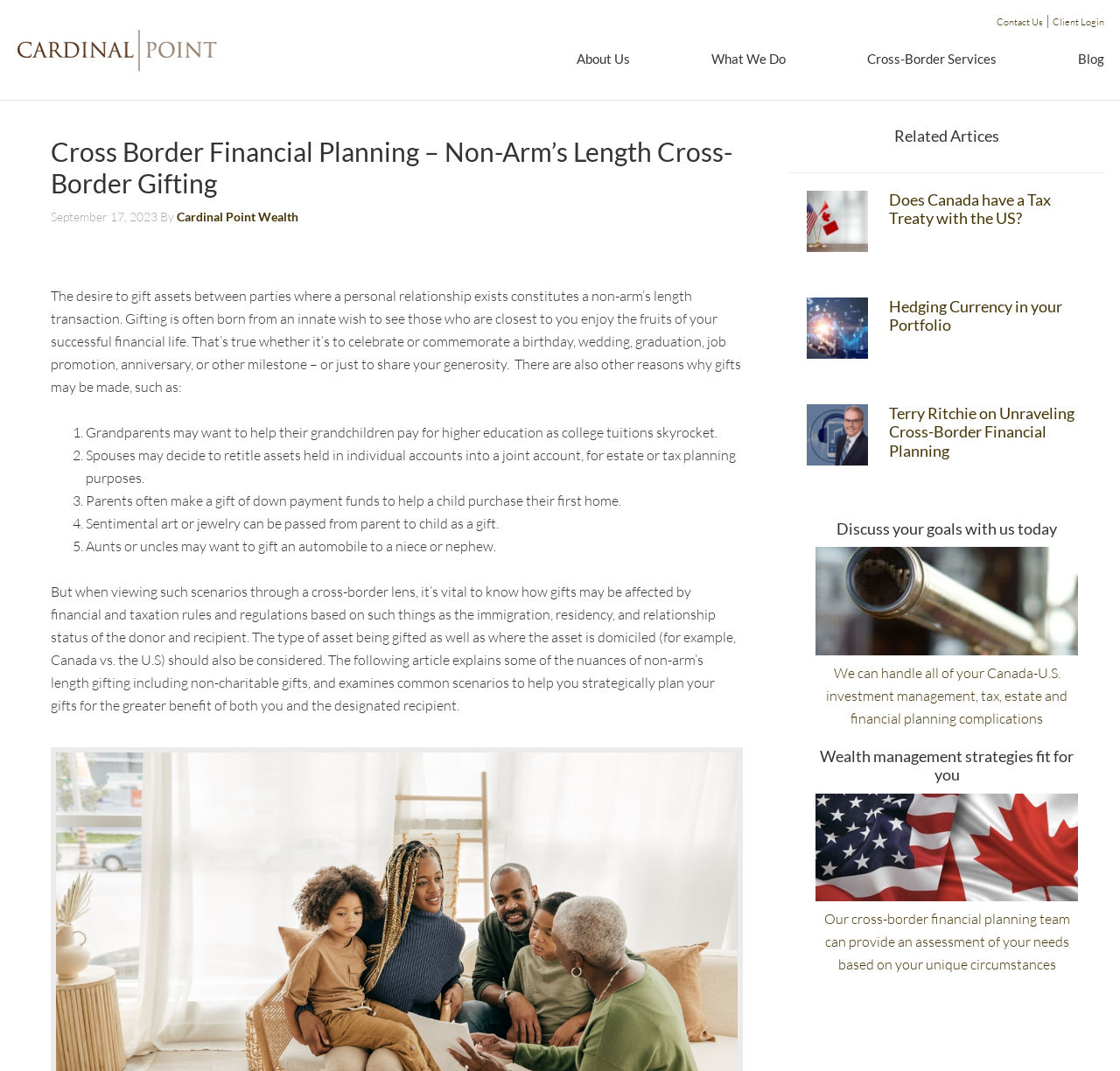Generate a thorough explanation of the webpage's elements.

This webpage is about cross-border financial planning, specifically focusing on non-arm's length gifting between the US and Canada. At the top, there is a navigation menu with links to "Cardinal Point Wealth Management", "Contact Us", "Client Login", "About Us", "What We Do", "Cross-Border Services", and "Blog". 

Below the navigation menu, there is a header section with a title "Cross Border Financial Planning – Non-Arm’s Length Cross-Border Gifting" and a time stamp "September 17, 2023". The article begins by explaining that gifting assets between parties with a personal relationship is a non-arm's length transaction, and there are various reasons for making such gifts, including celebrating milestones, helping with education expenses, or estate planning.

The article then lists five scenarios where gifts may be made, including grandparents helping with college tuition, spouses retitling assets, parents gifting down payment funds, passing sentimental items, and aunts or uncles gifting an automobile. 

The main content of the article discusses the importance of considering financial and taxation rules and regulations when making gifts across borders, including the type of asset being gifted and where it is domiciled. 

On the right side of the page, there is a sidebar with related articles, including "Does Canada have a Tax Treaty with the US?", "Hedging Currency in your Portfolio", and "Terry Ritchie on Unraveling Cross-Border Financial Planning". There are also two call-to-action links, "Discuss your goals with us today" and "Wealth management strategies fit for you", which provide opportunities for users to engage with the financial planning services offered.